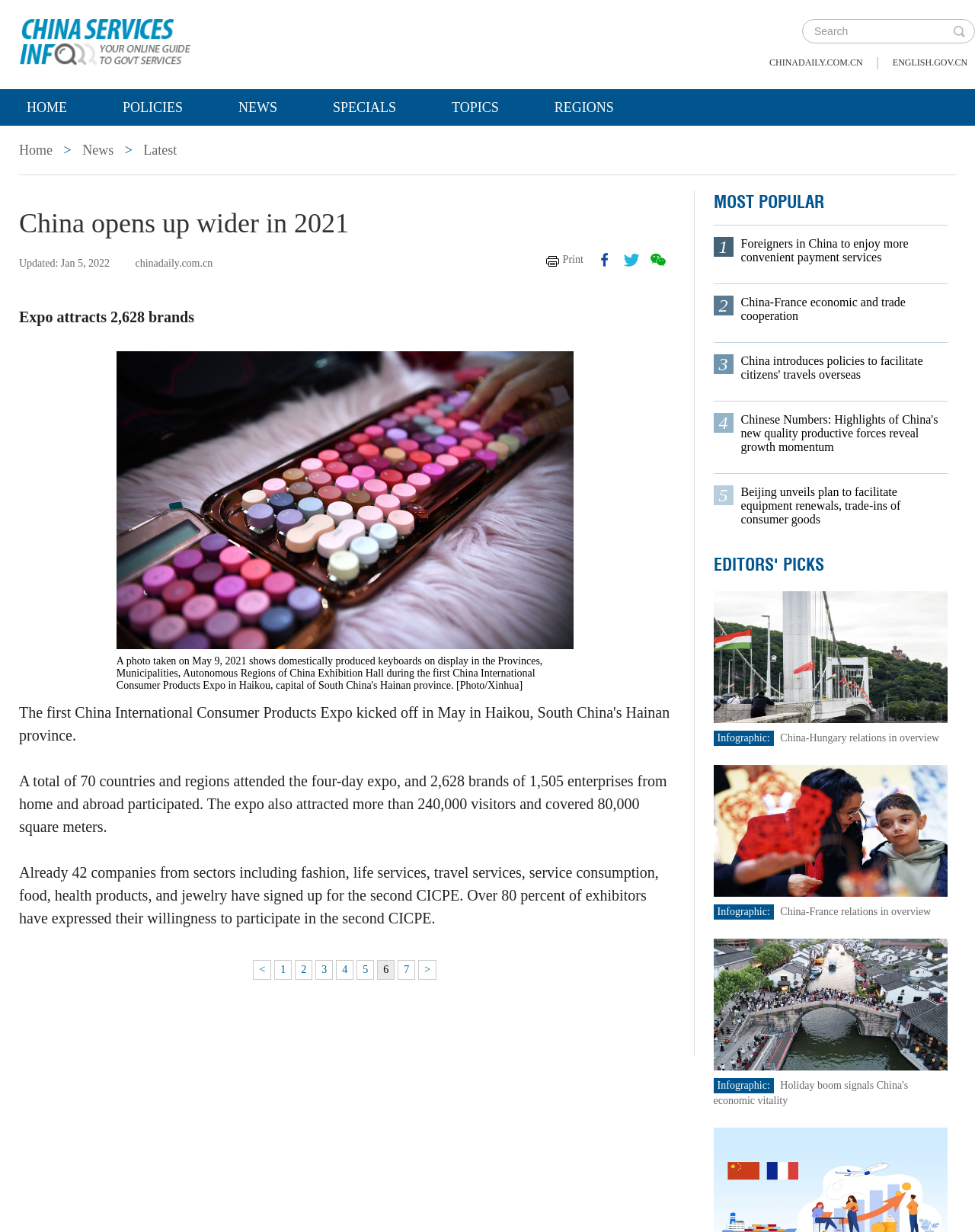Using details from the image, please answer the following question comprehensively:
What is the topic of the article?

I found the answer by looking at the heading element with the text 'China opens up wider in 2021' which is the main topic of the article.